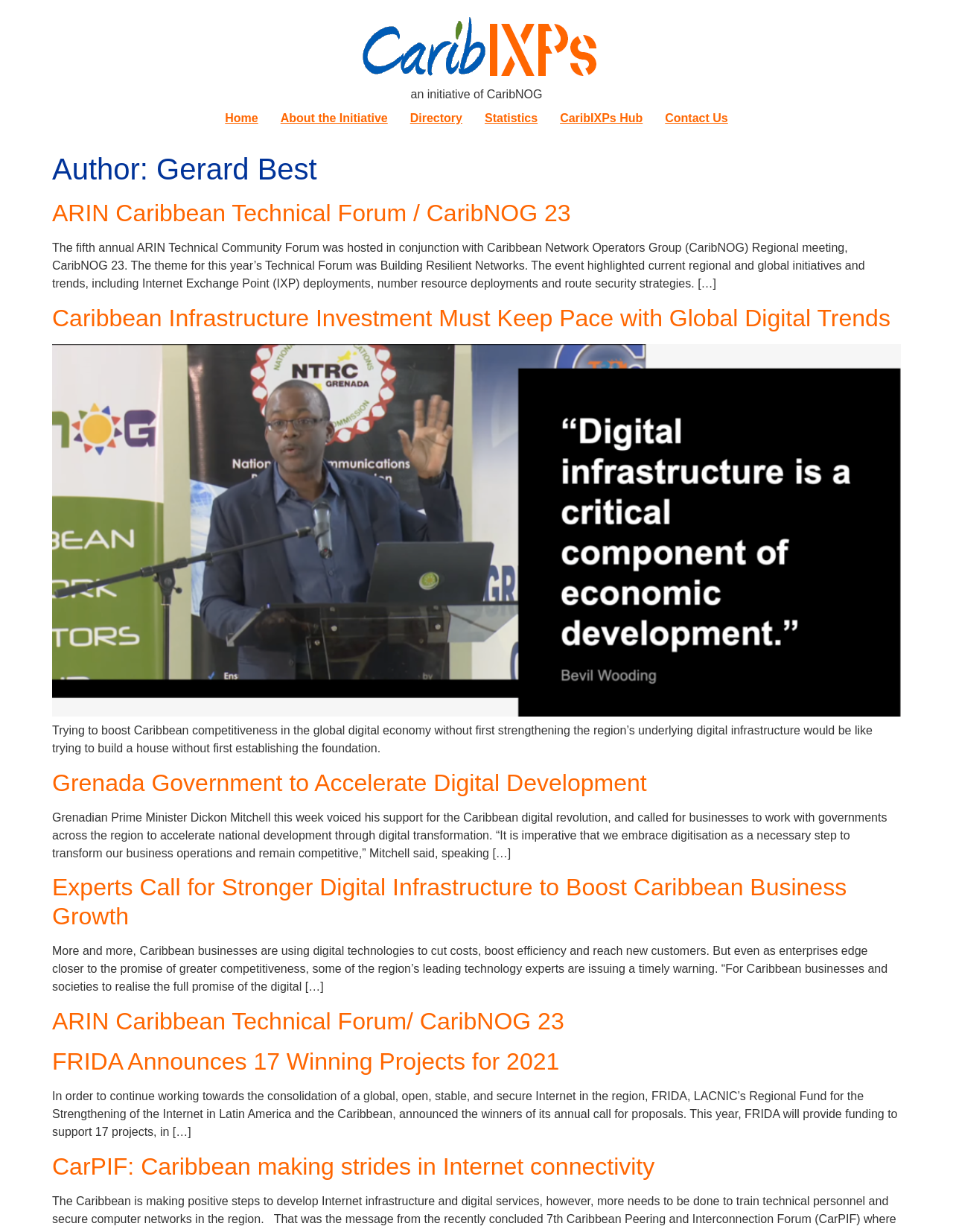Locate the bounding box coordinates of the area to click to fulfill this instruction: "Visit the 'Caribbean IXPs' page". The bounding box should be presented as four float numbers between 0 and 1, in the order [left, top, right, bottom].

[0.369, 0.01, 0.631, 0.07]